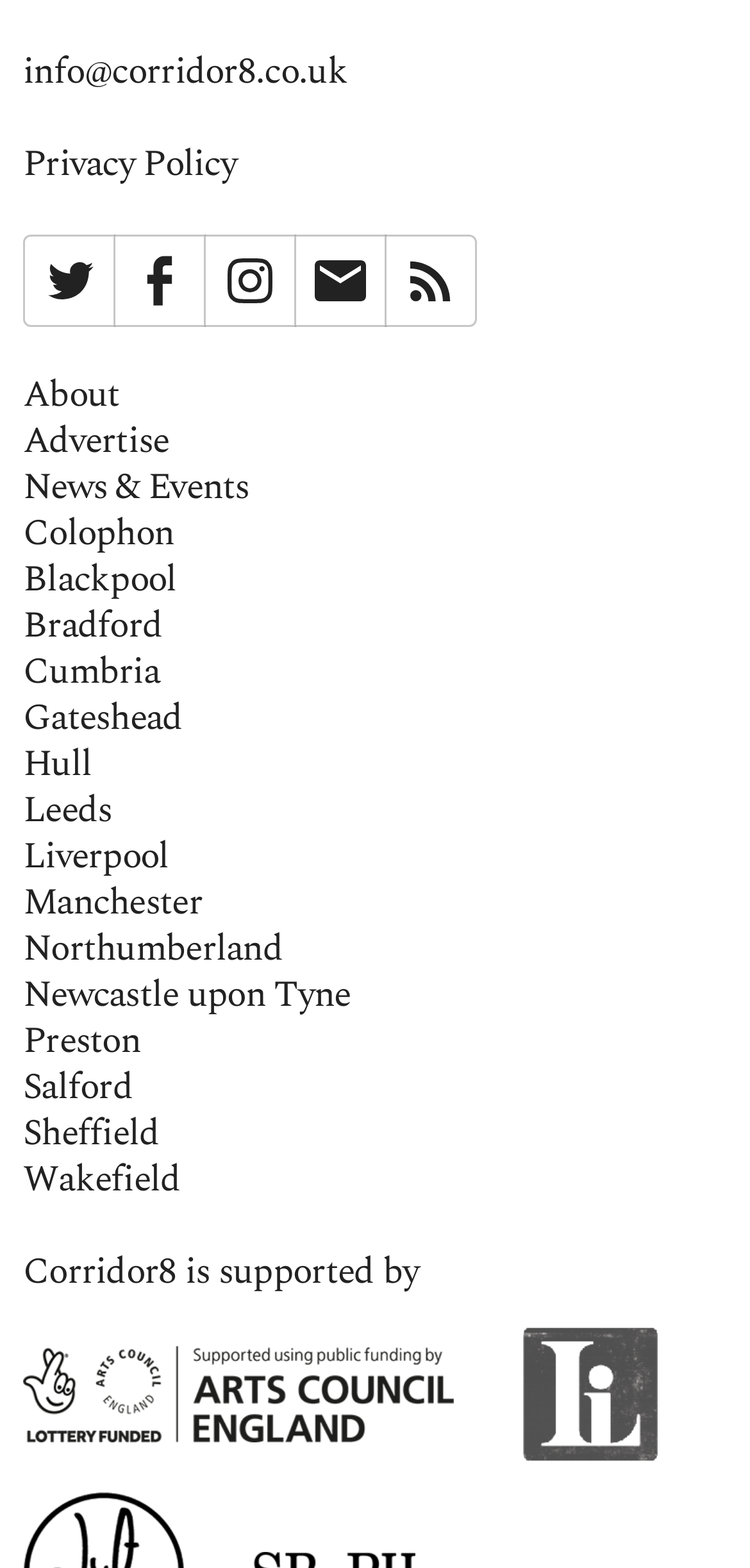Answer the following in one word or a short phrase: 
How many location links are there?

14